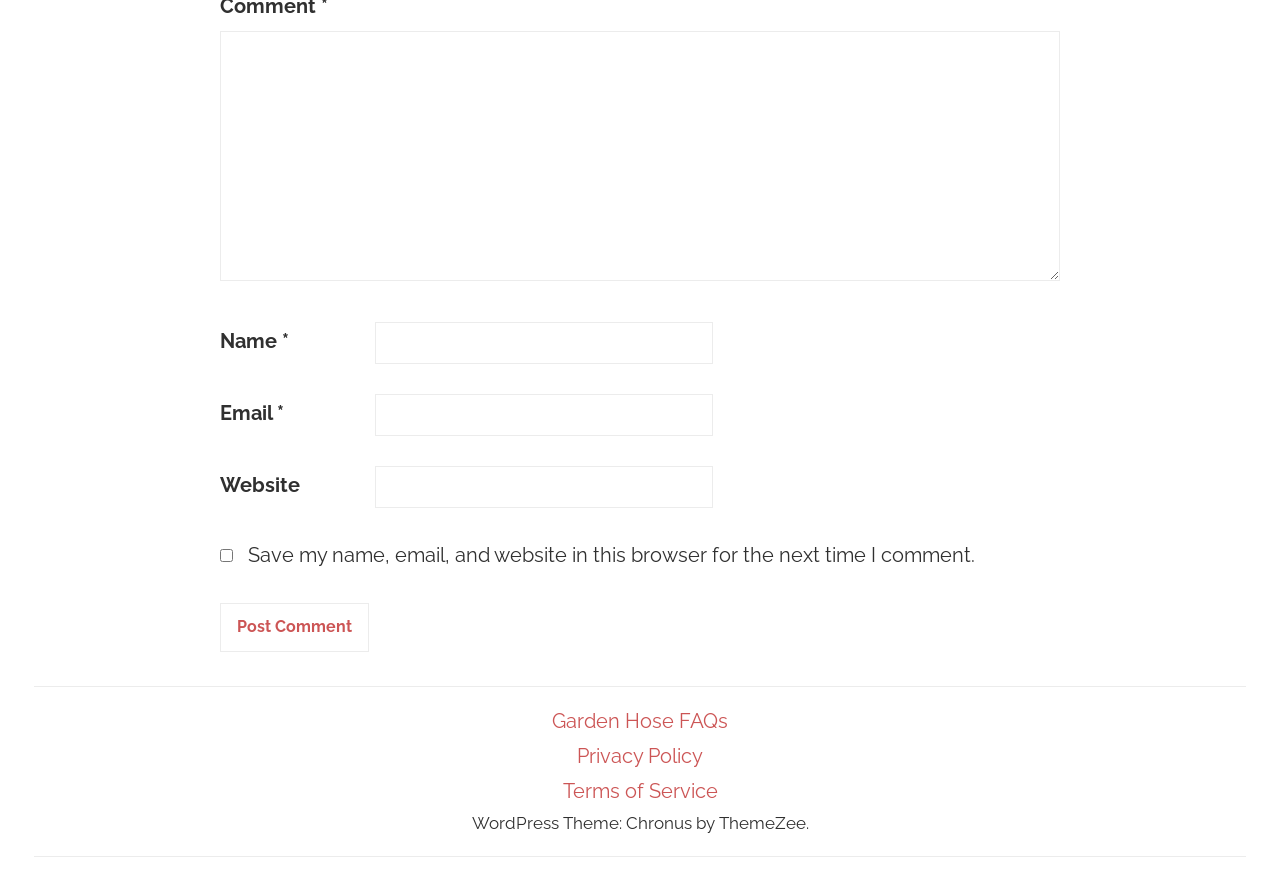Please provide the bounding box coordinates for the element that needs to be clicked to perform the following instruction: "Enter a comment". The coordinates should be given as four float numbers between 0 and 1, i.e., [left, top, right, bottom].

[0.172, 0.035, 0.828, 0.315]